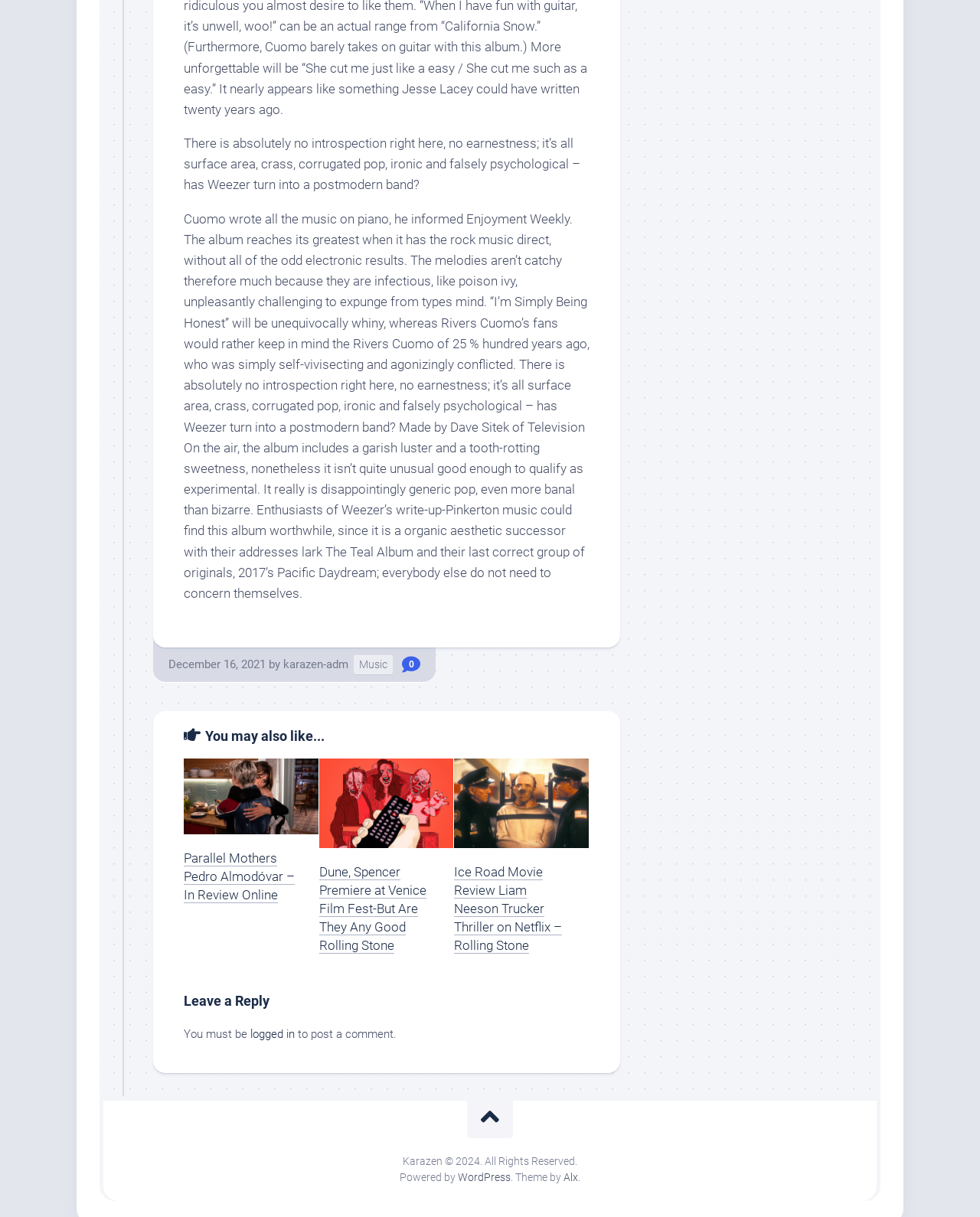Answer the question below in one word or phrase:
What is the date of the article?

December 16, 2021